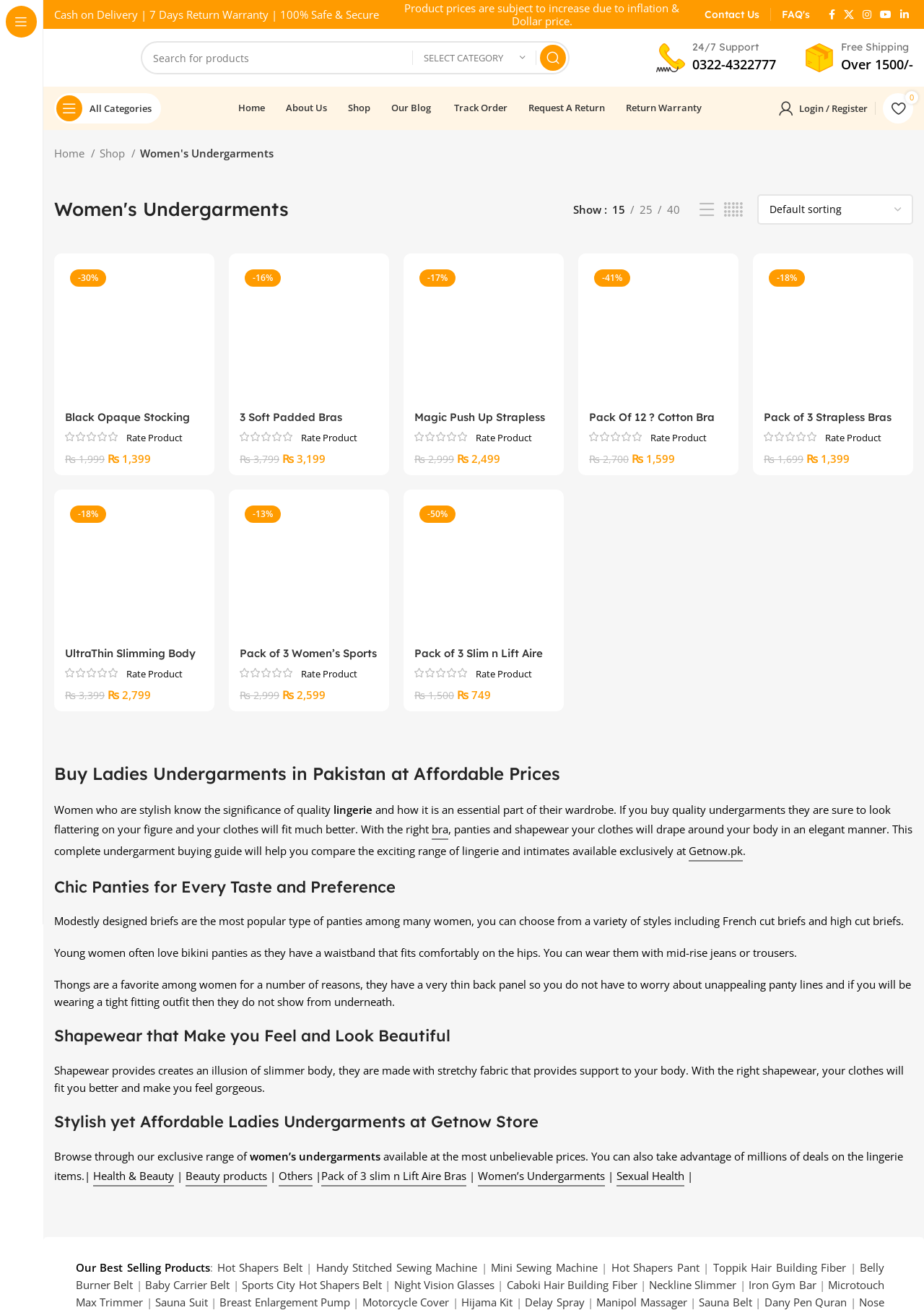Please determine the bounding box coordinates of the element's region to click in order to carry out the following instruction: "Click on Women's Undergarments category". The coordinates should be four float numbers between 0 and 1, i.e., [left, top, right, bottom].

[0.0, 0.083, 0.046, 0.107]